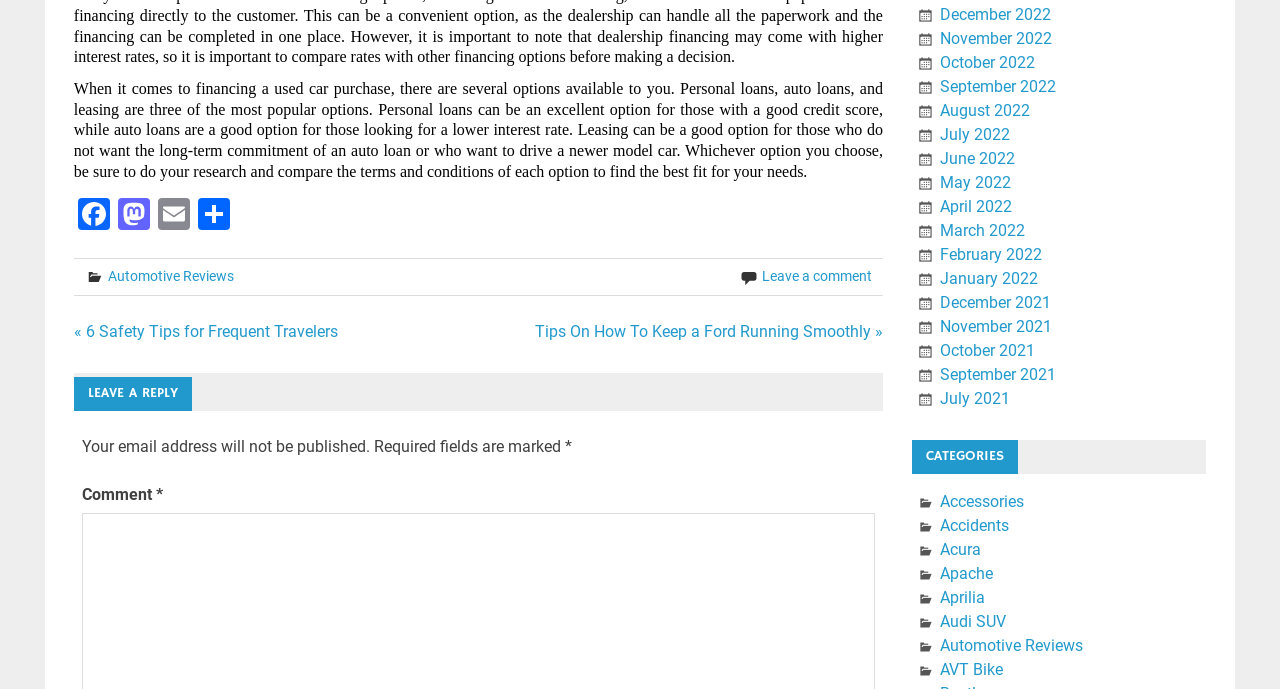Give a short answer to this question using one word or a phrase:
What are the categories listed on the webpage?

Accessories, Accidents, Acura, etc.